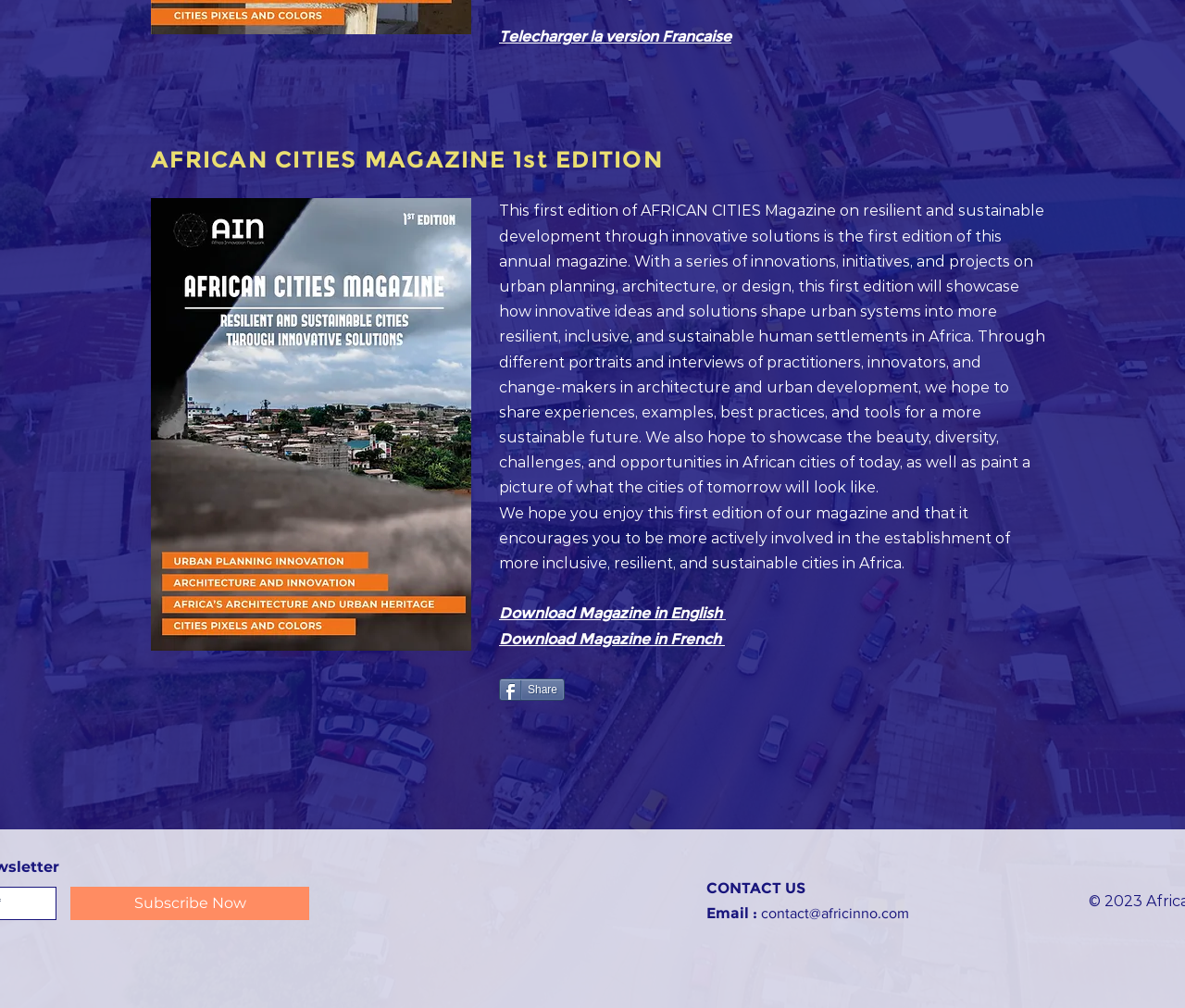Please provide the bounding box coordinates in the format (top-left x, top-left y, bottom-right x, bottom-right y). Remember, all values are floating point numbers between 0 and 1. What is the bounding box coordinate of the region described as: Subscribe Now

[0.059, 0.88, 0.261, 0.913]